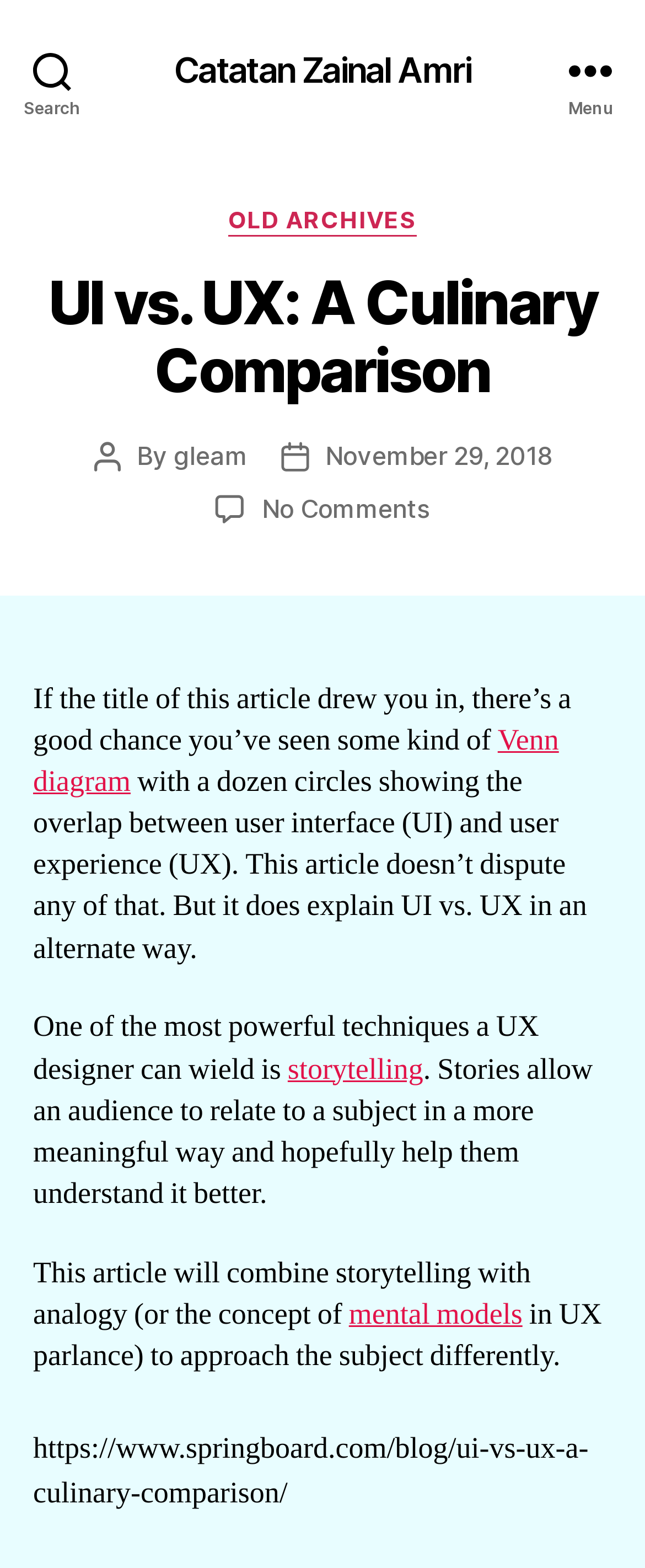What is the date of the article?
Examine the image and give a concise answer in one word or a short phrase.

November 29, 2018